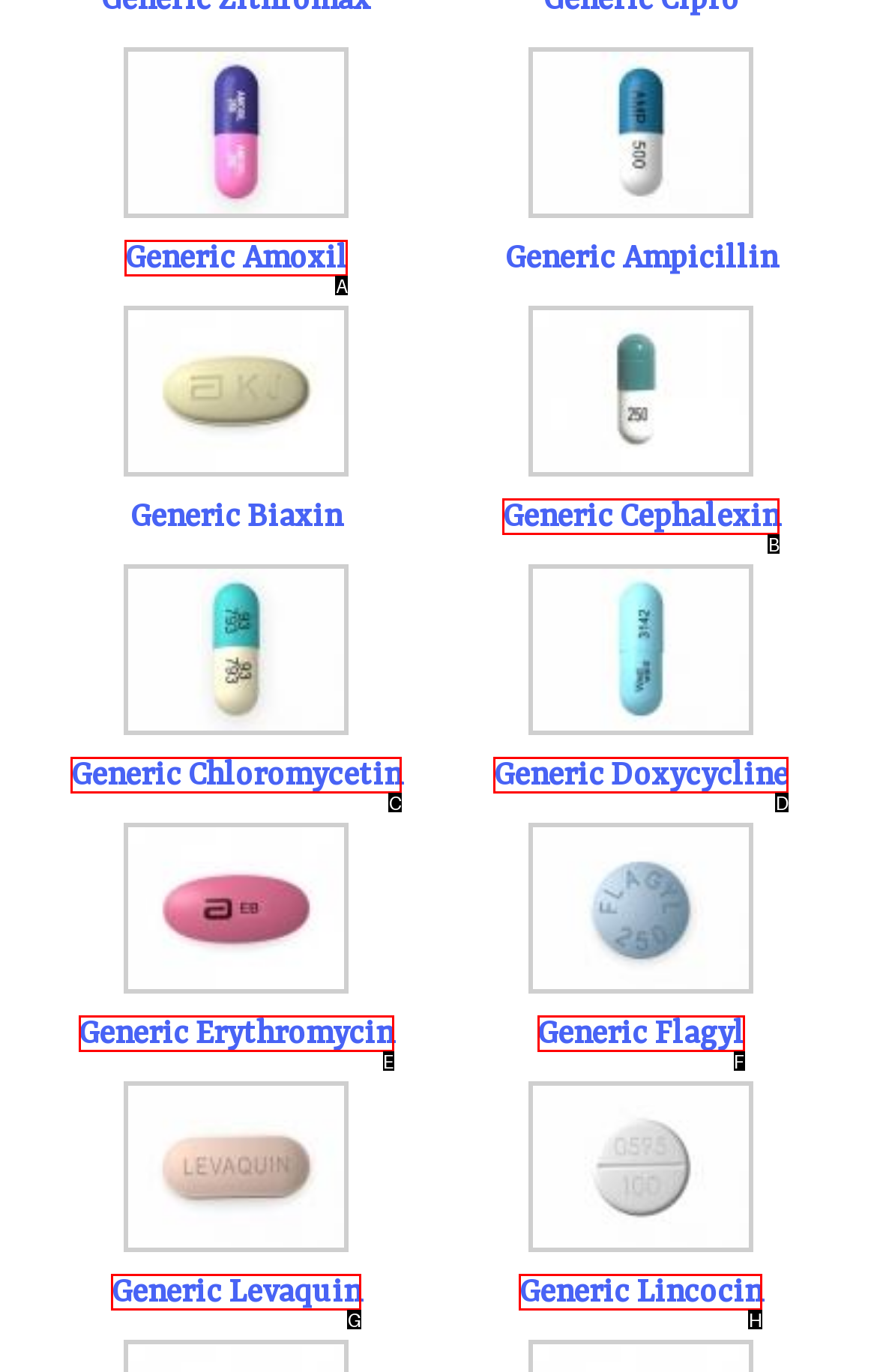Choose the letter of the UI element necessary for this task: View Generic Lincocin
Answer with the correct letter.

H